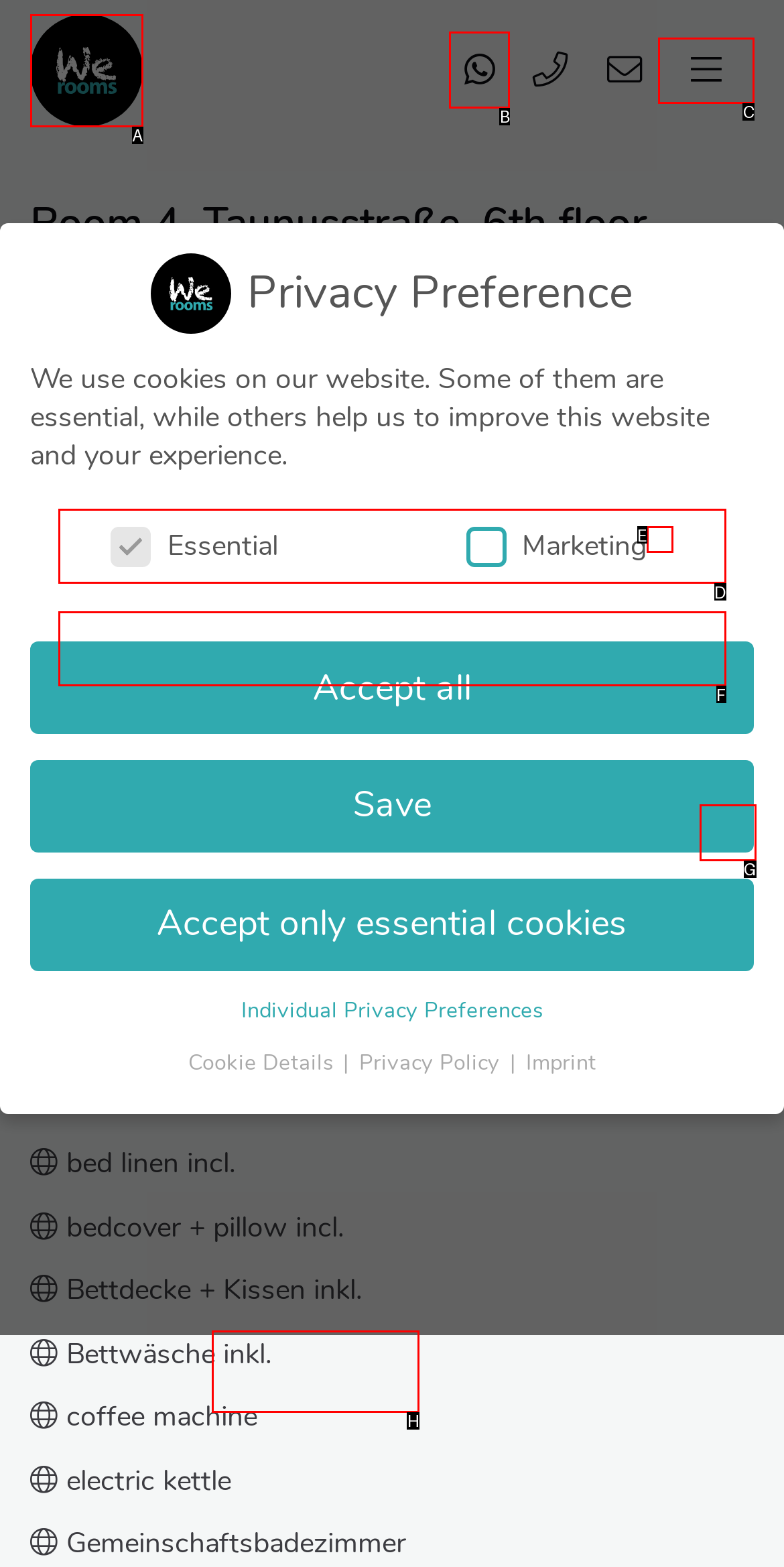Given the task: Toggle navigation, tell me which HTML element to click on.
Answer with the letter of the correct option from the given choices.

C